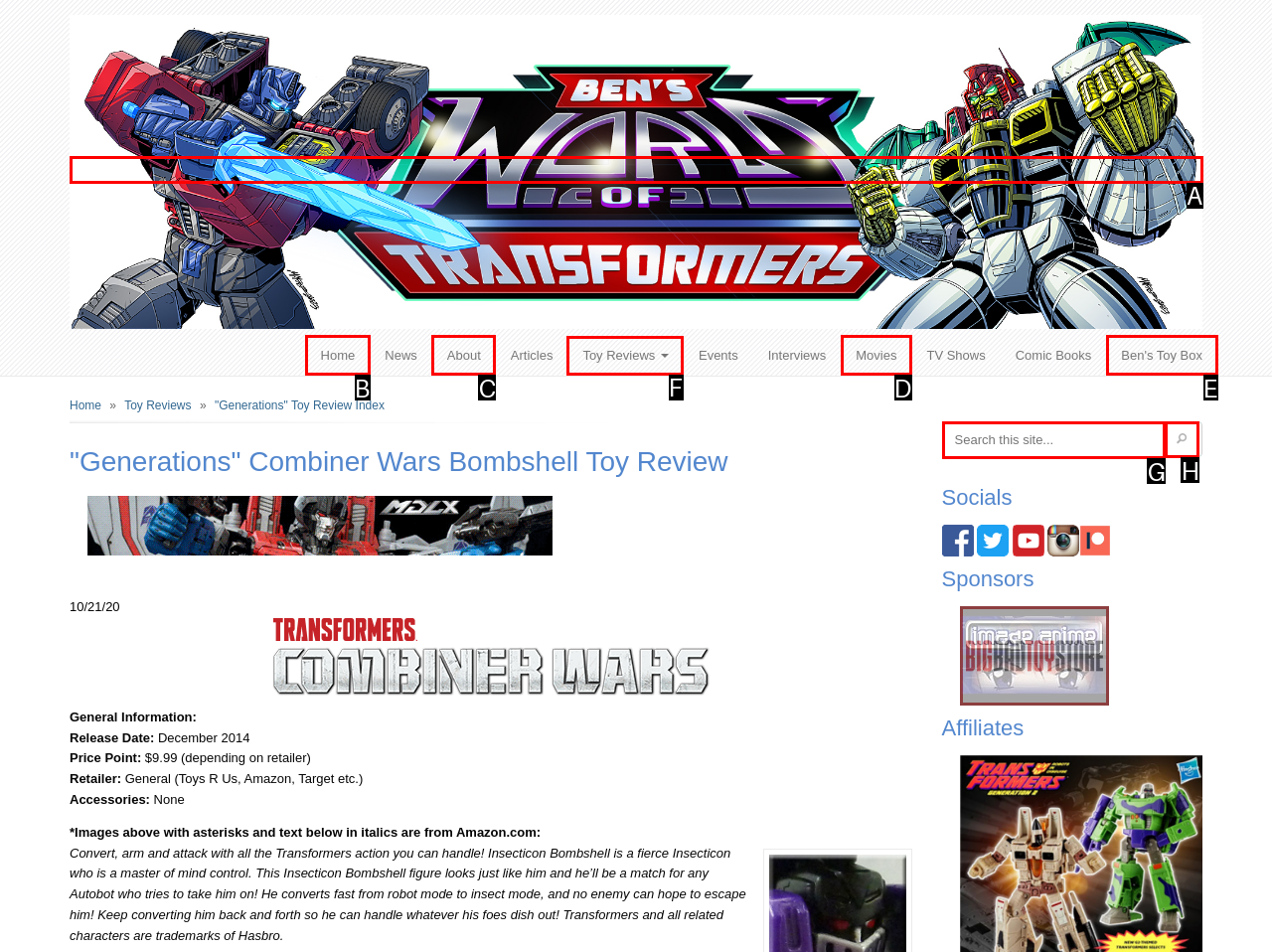Identify which HTML element to click to fulfill the following task: Read Toy Reviews. Provide your response using the letter of the correct choice.

F